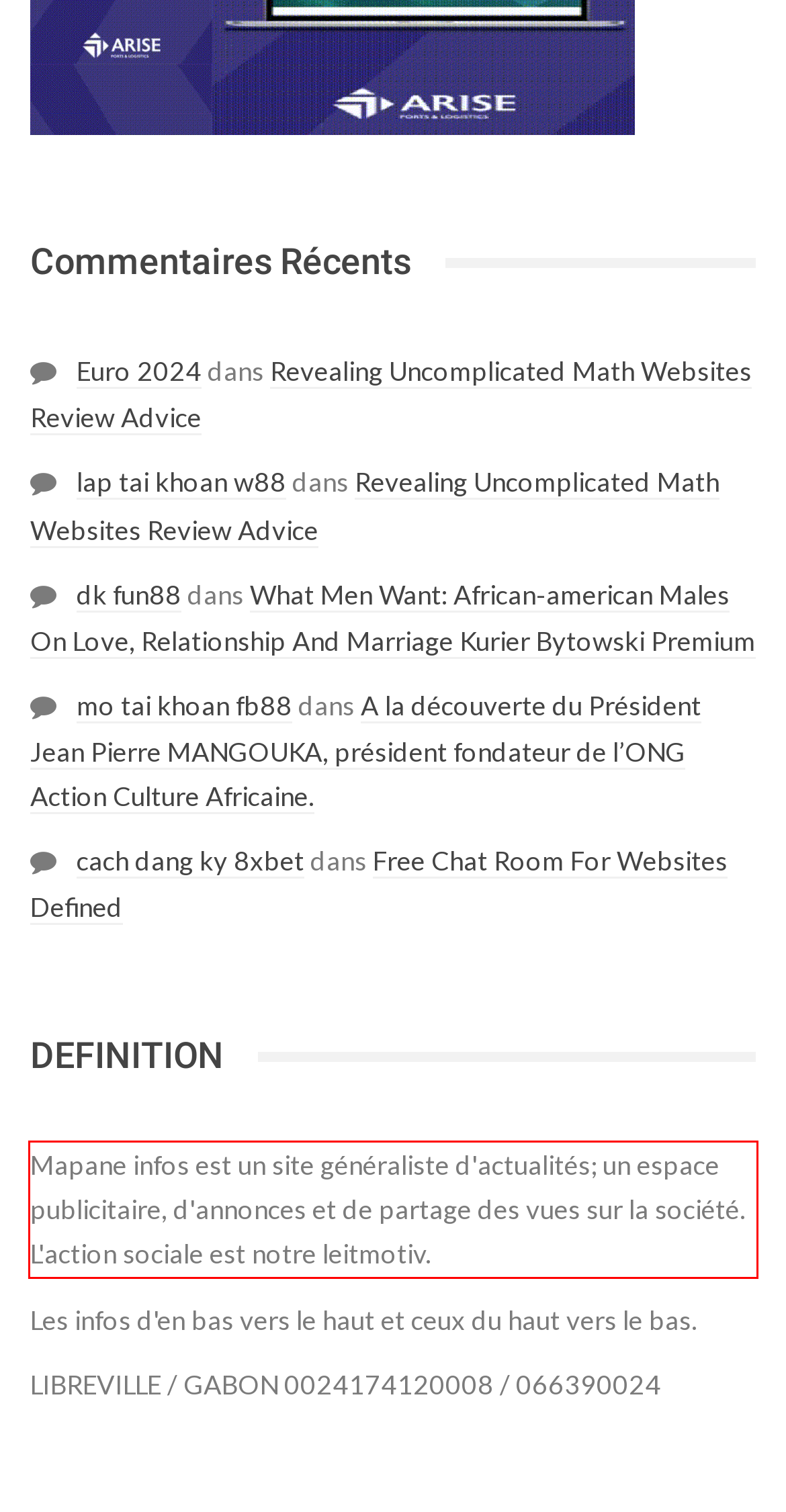You are provided with a webpage screenshot that includes a red rectangle bounding box. Extract the text content from within the bounding box using OCR.

Mapane infos est un site généraliste d'actualités; un espace publicitaire, d'annonces et de partage des vues sur la société. L'action sociale est notre leitmotiv.